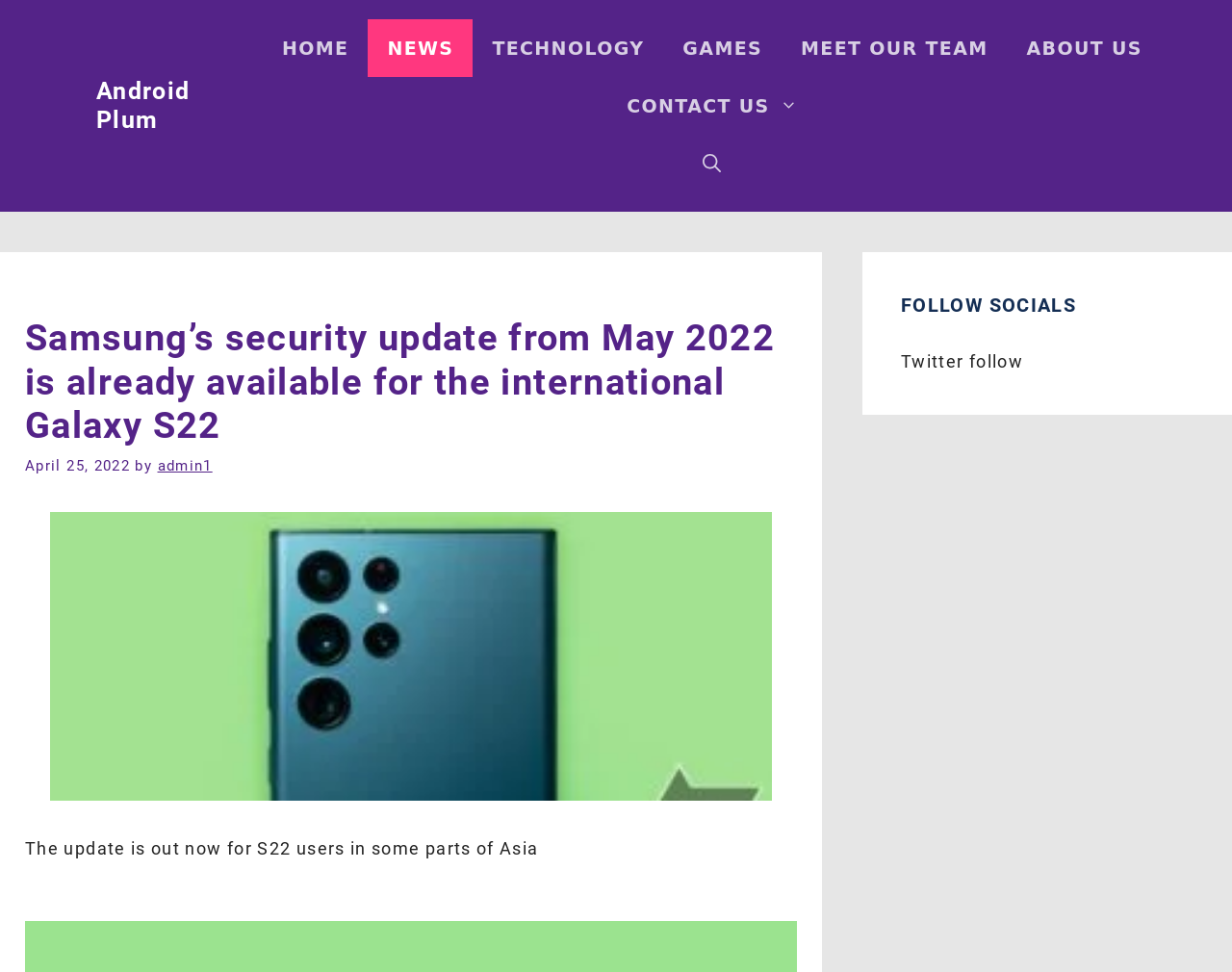Utilize the details in the image to give a detailed response to the question: What is the name of the Android website?

The answer can be found in the banner section at the top of the webpage, where it says 'Site' and has a link to 'Android Plum'.